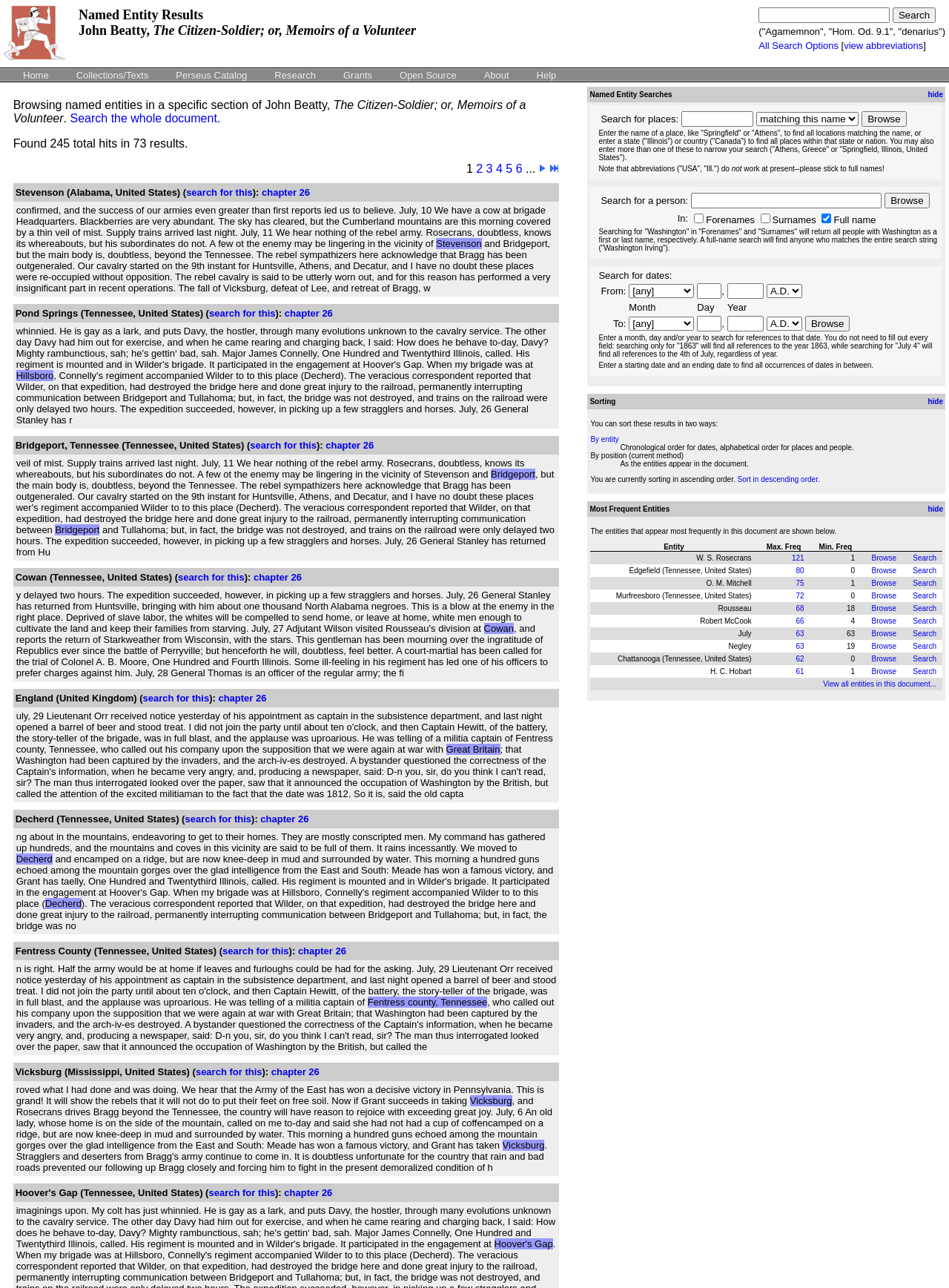Please determine the bounding box coordinates for the element that should be clicked to follow these instructions: "Select a date range".

[0.848, 0.245, 0.896, 0.257]